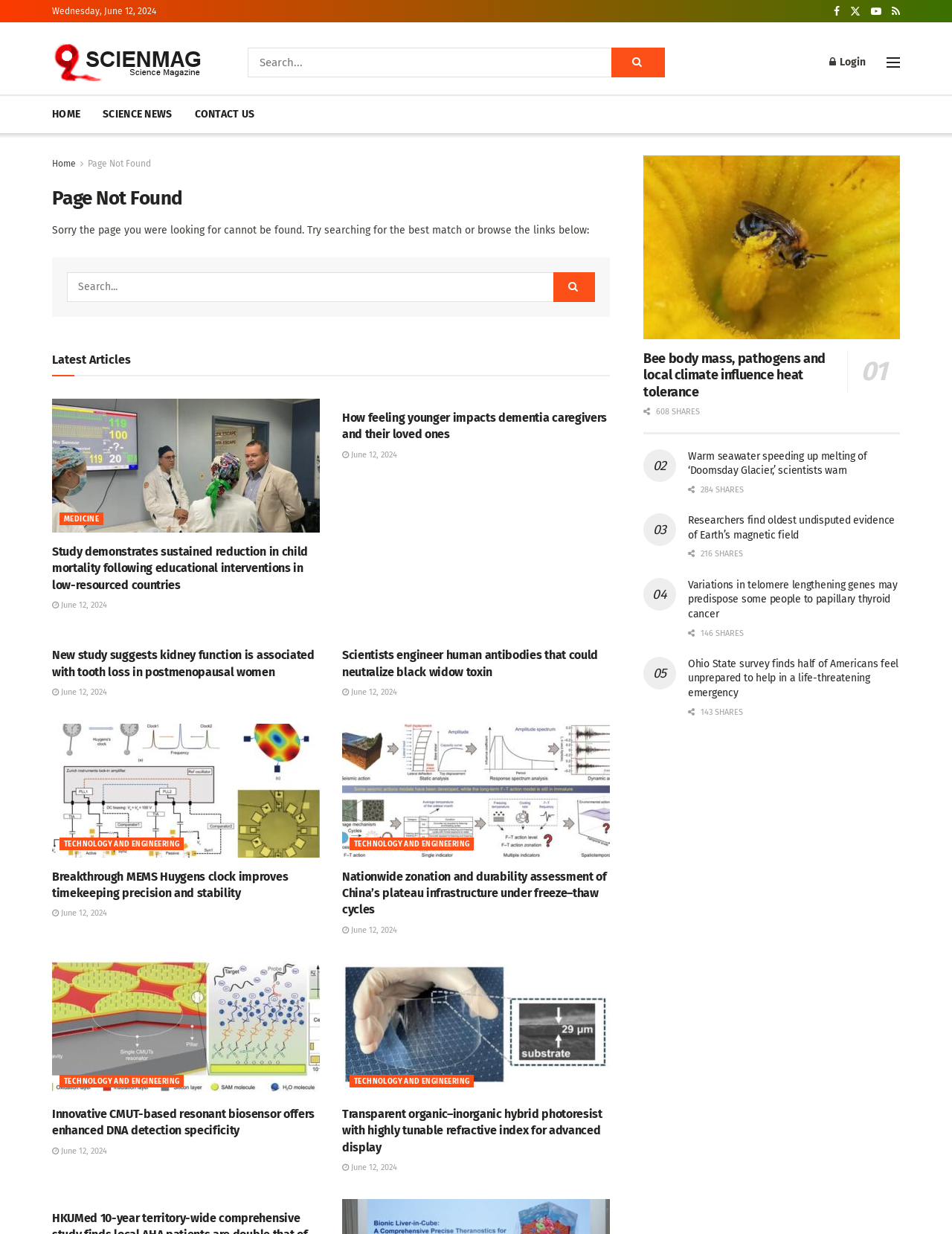Provide a brief response in the form of a single word or phrase:
What is the purpose of the search bar?

To search for articles